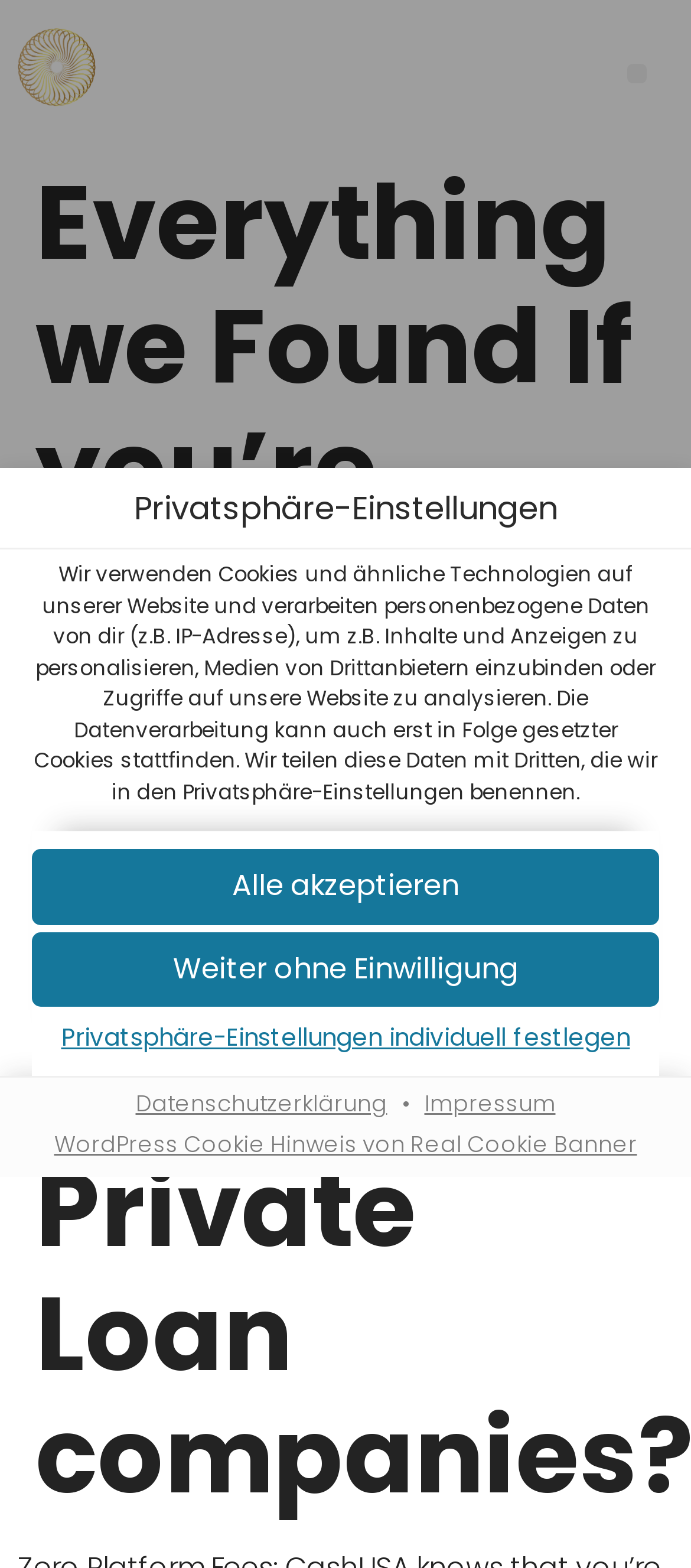Please mark the clickable region by giving the bounding box coordinates needed to complete this instruction: "View data protection declaration".

[0.433, 0.655, 0.769, 0.673]